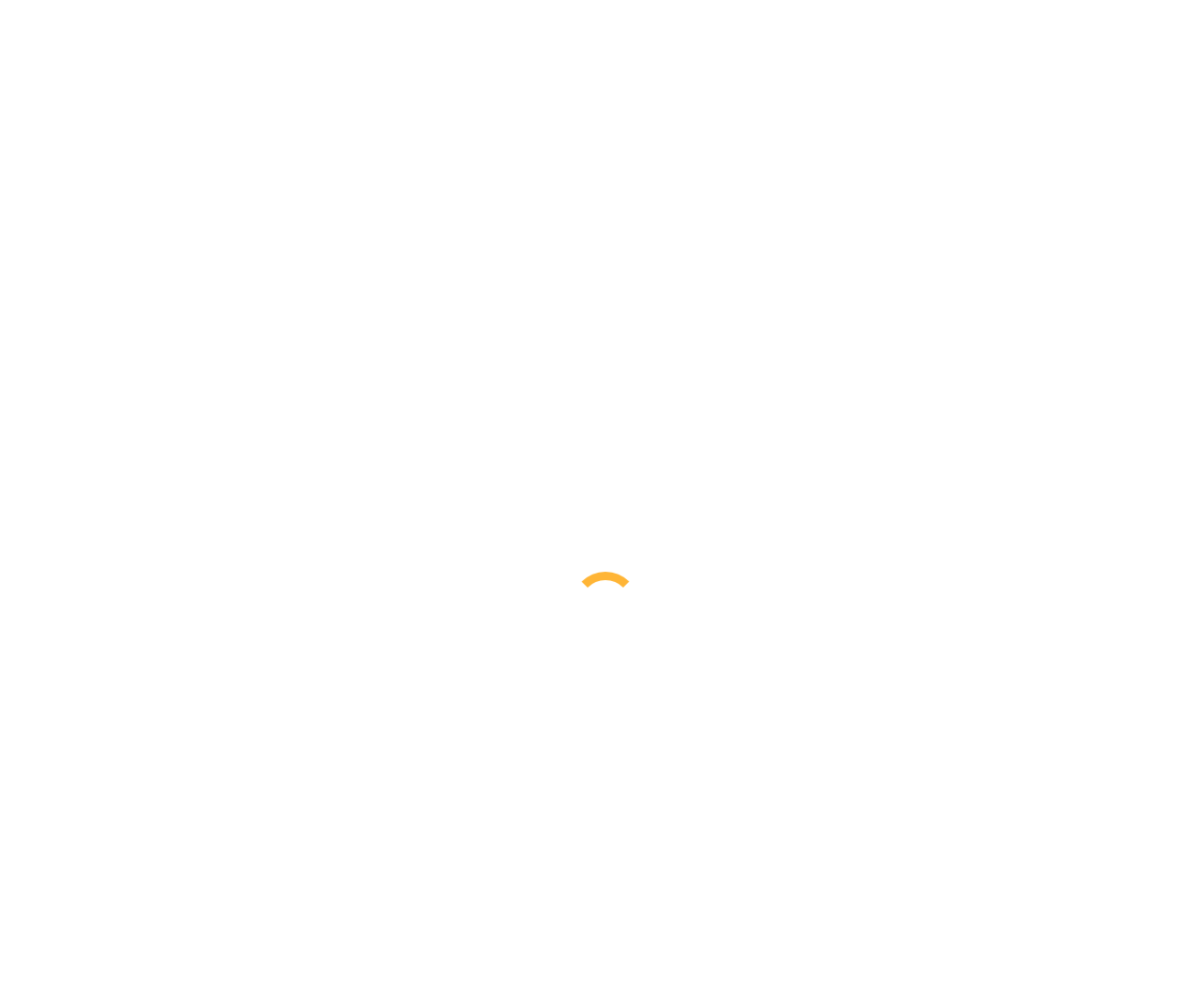Pinpoint the bounding box coordinates of the element to be clicked to execute the instruction: "View K2 Spice Paper products".

[0.069, 0.273, 0.147, 0.289]